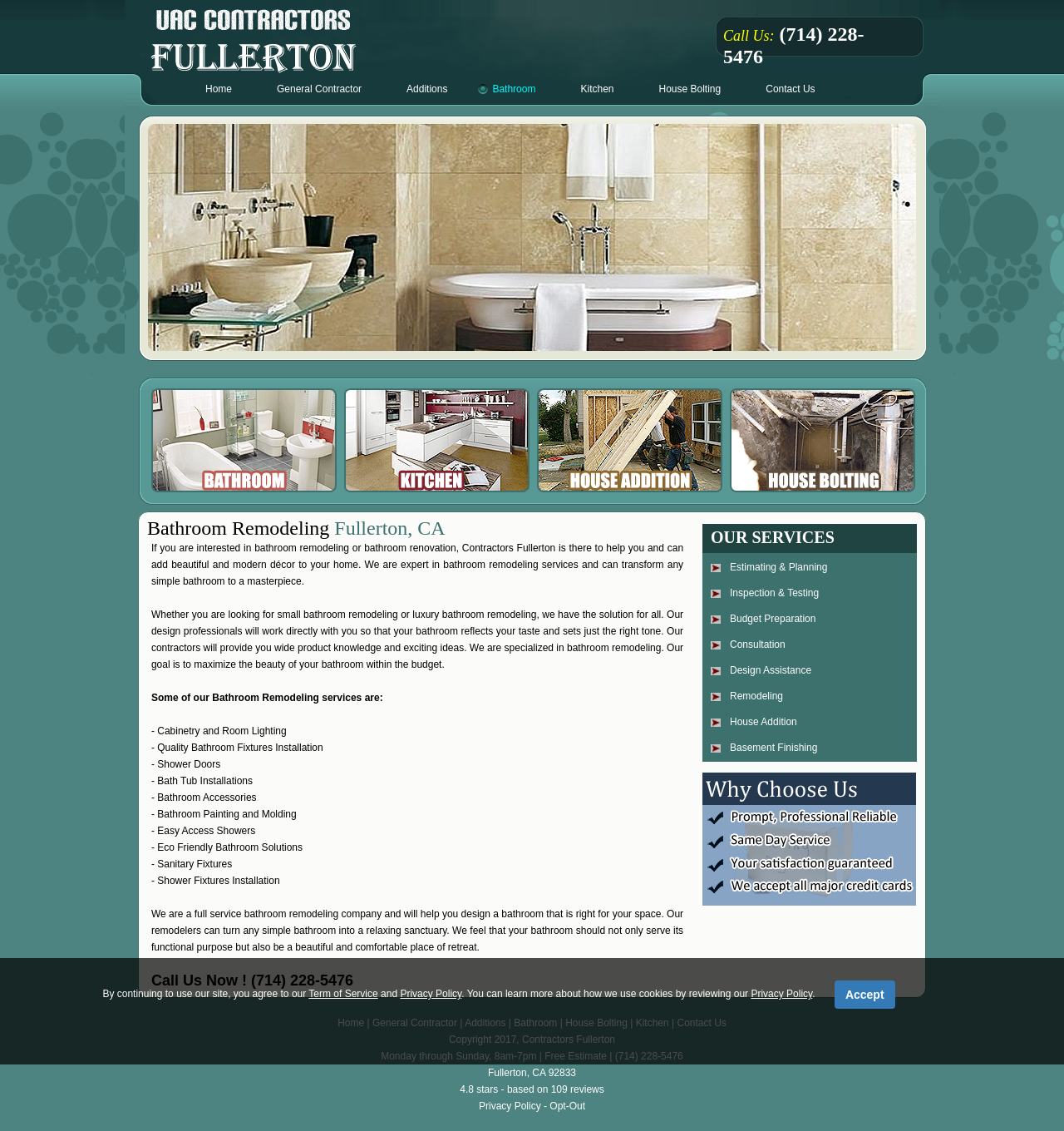Determine the bounding box coordinates of the UI element that matches the following description: "Privacy Policy". The coordinates should be four float numbers between 0 and 1 in the format [left, top, right, bottom].

[0.376, 0.874, 0.434, 0.884]